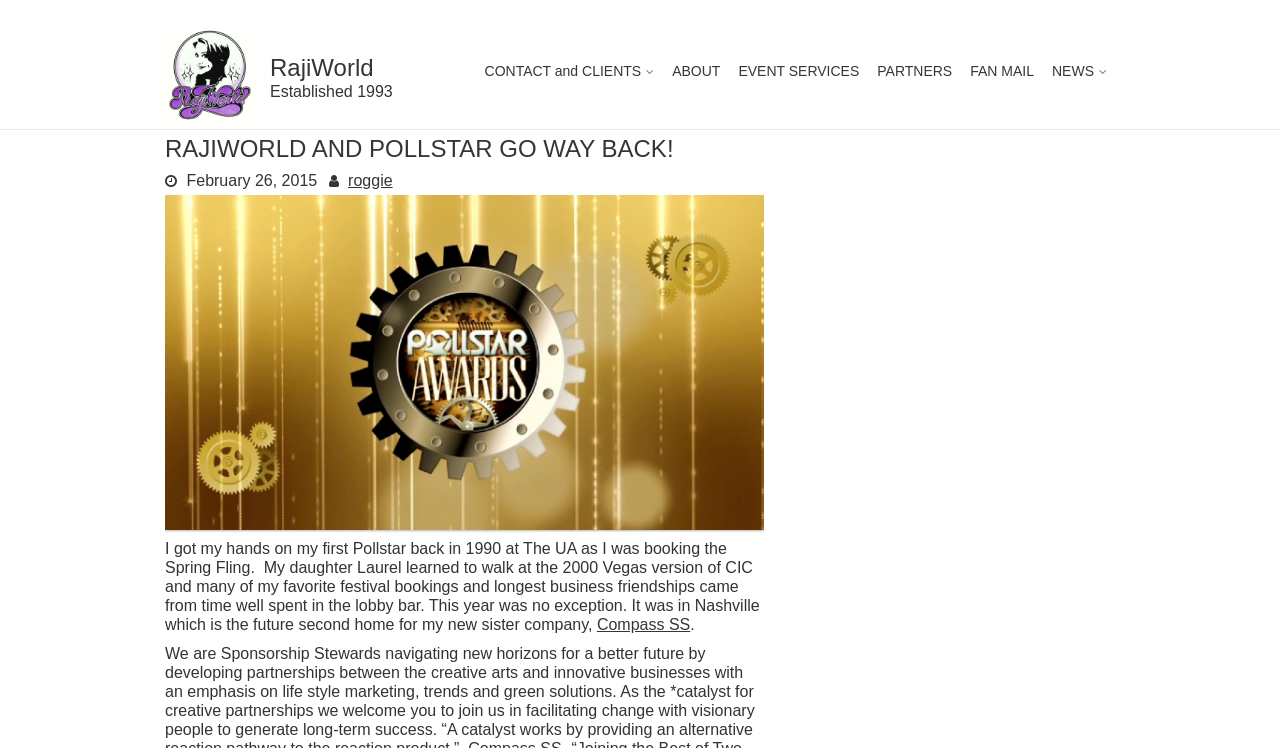Pinpoint the bounding box coordinates of the clickable element needed to complete the instruction: "check news". The coordinates should be provided as four float numbers between 0 and 1: [left, top, right, bottom].

[0.818, 0.06, 0.869, 0.13]